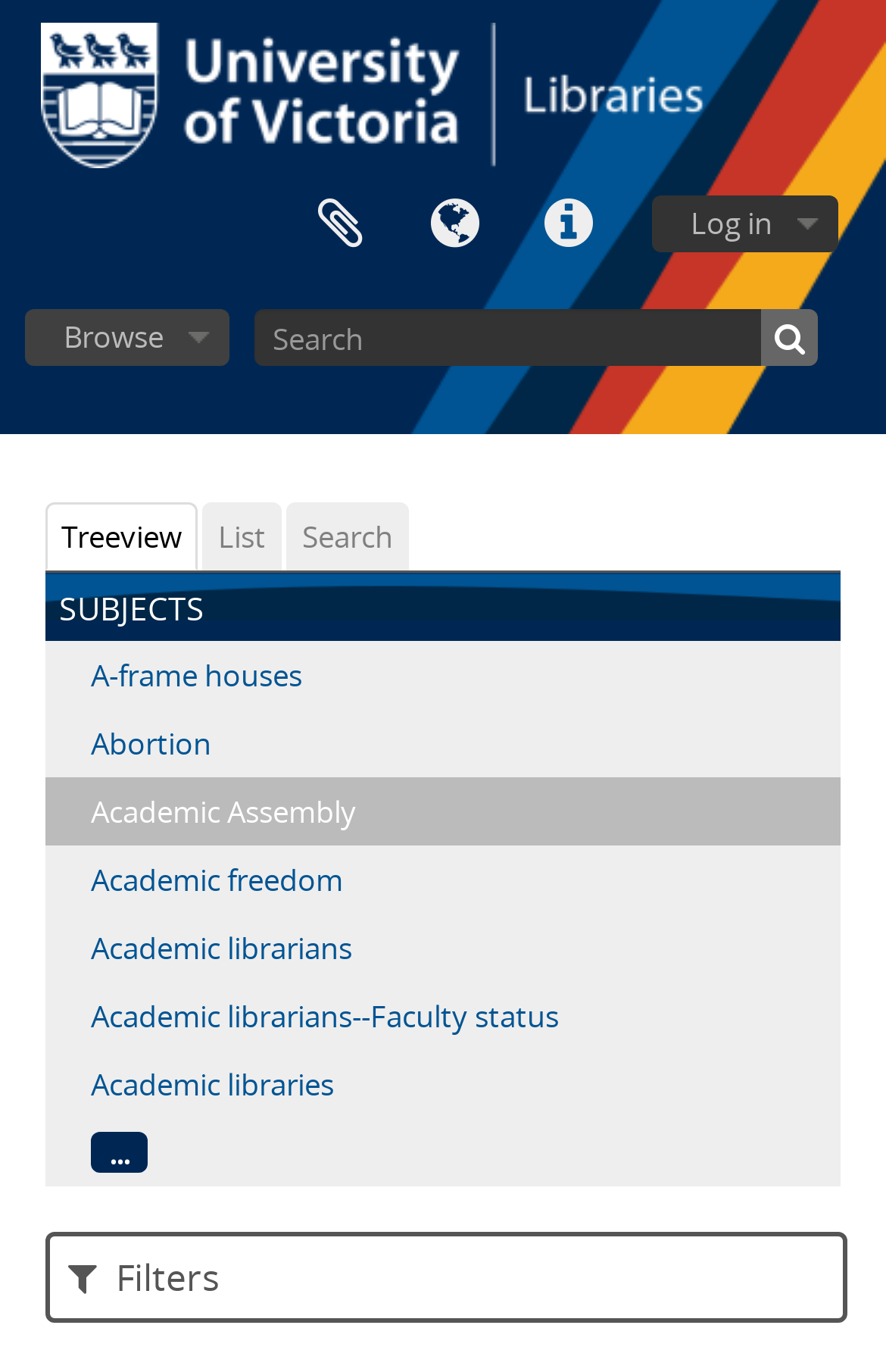Show the bounding box coordinates for the HTML element described as: "Filters".

[0.051, 0.898, 0.955, 0.964]